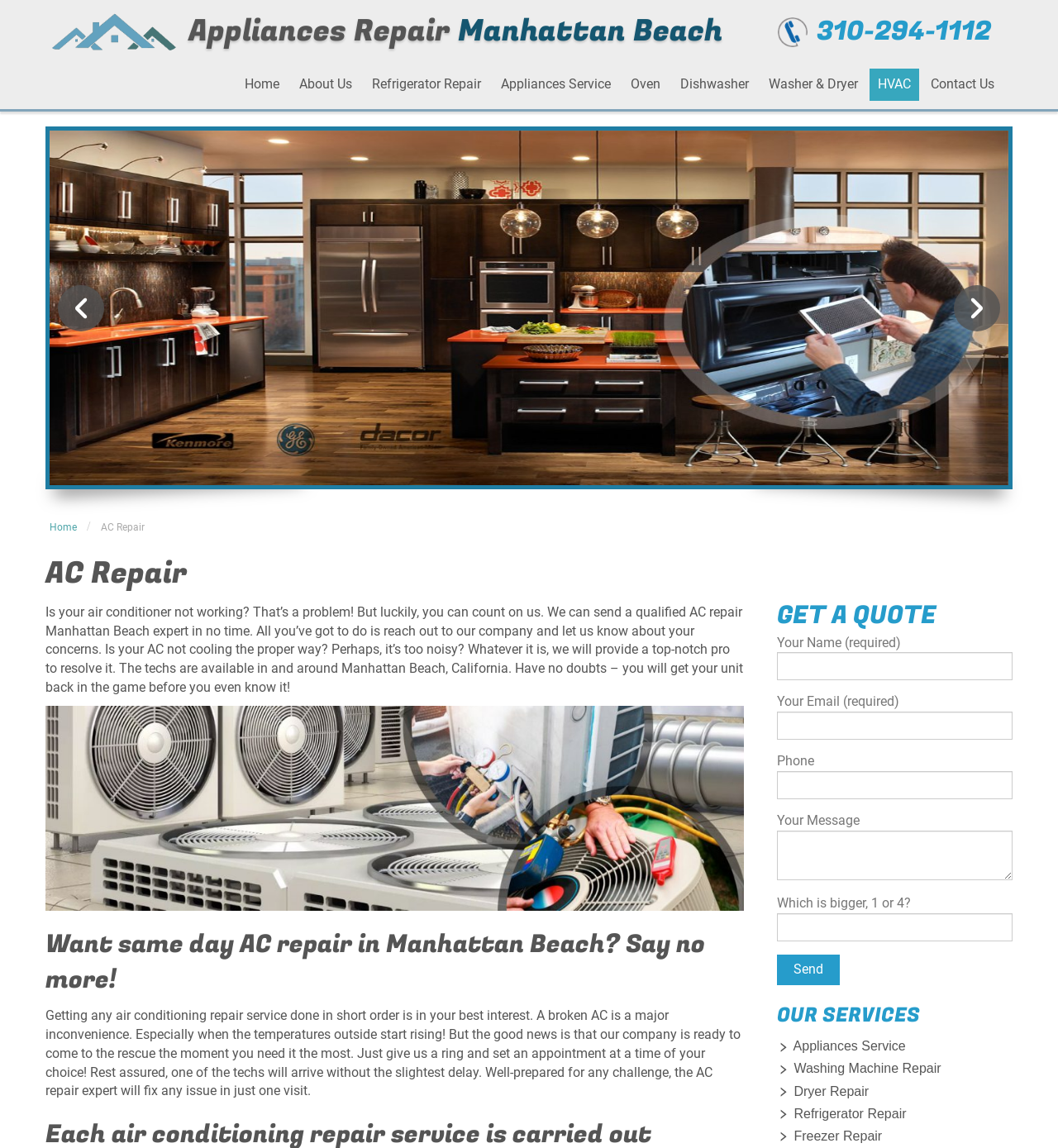Pinpoint the bounding box coordinates of the clickable element to carry out the following instruction: "Contact via 'contact@cost-recodis.eu'."

None